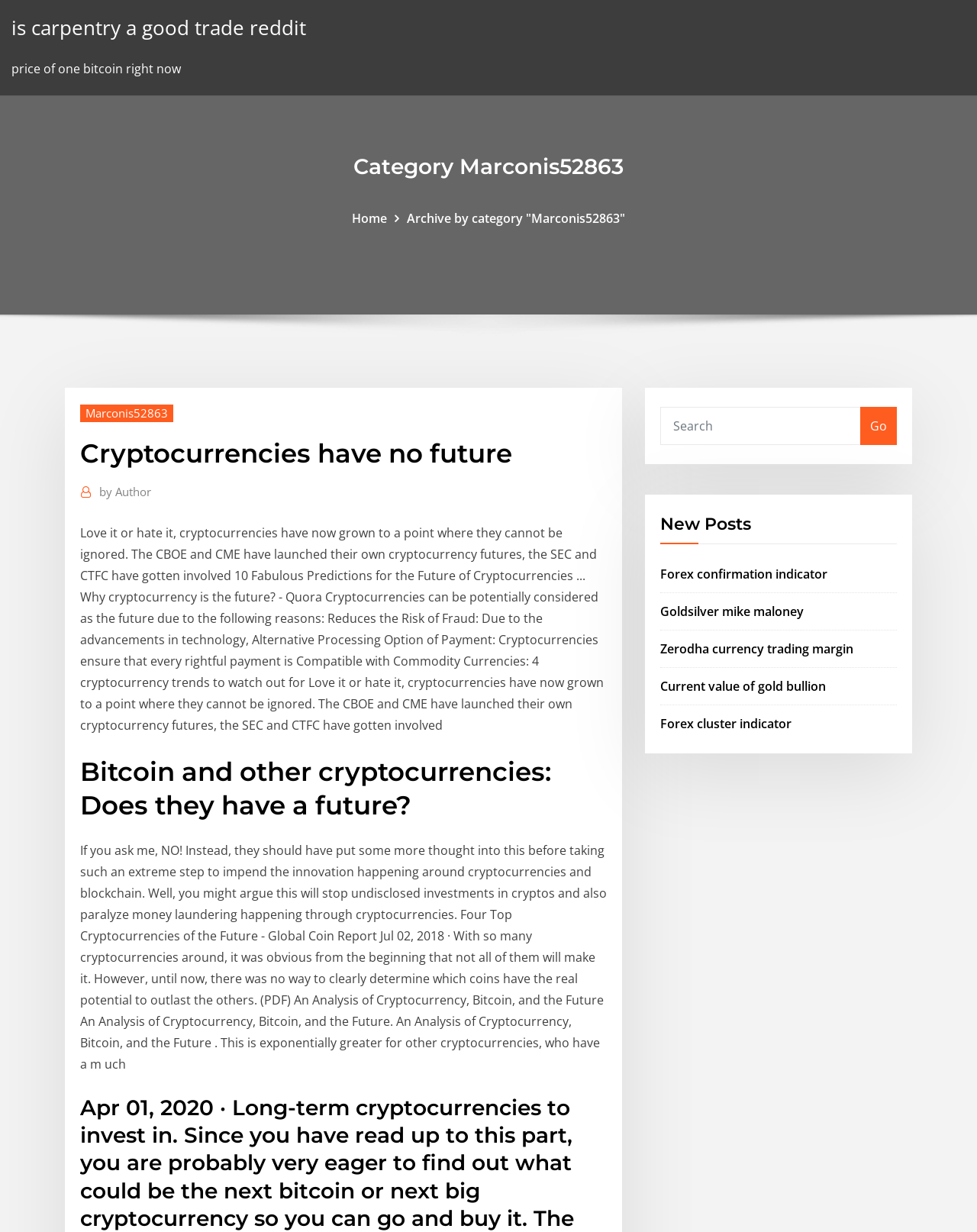Please identify the bounding box coordinates for the region that you need to click to follow this instruction: "Read the article about the future of cryptocurrencies".

[0.082, 0.426, 0.611, 0.474]